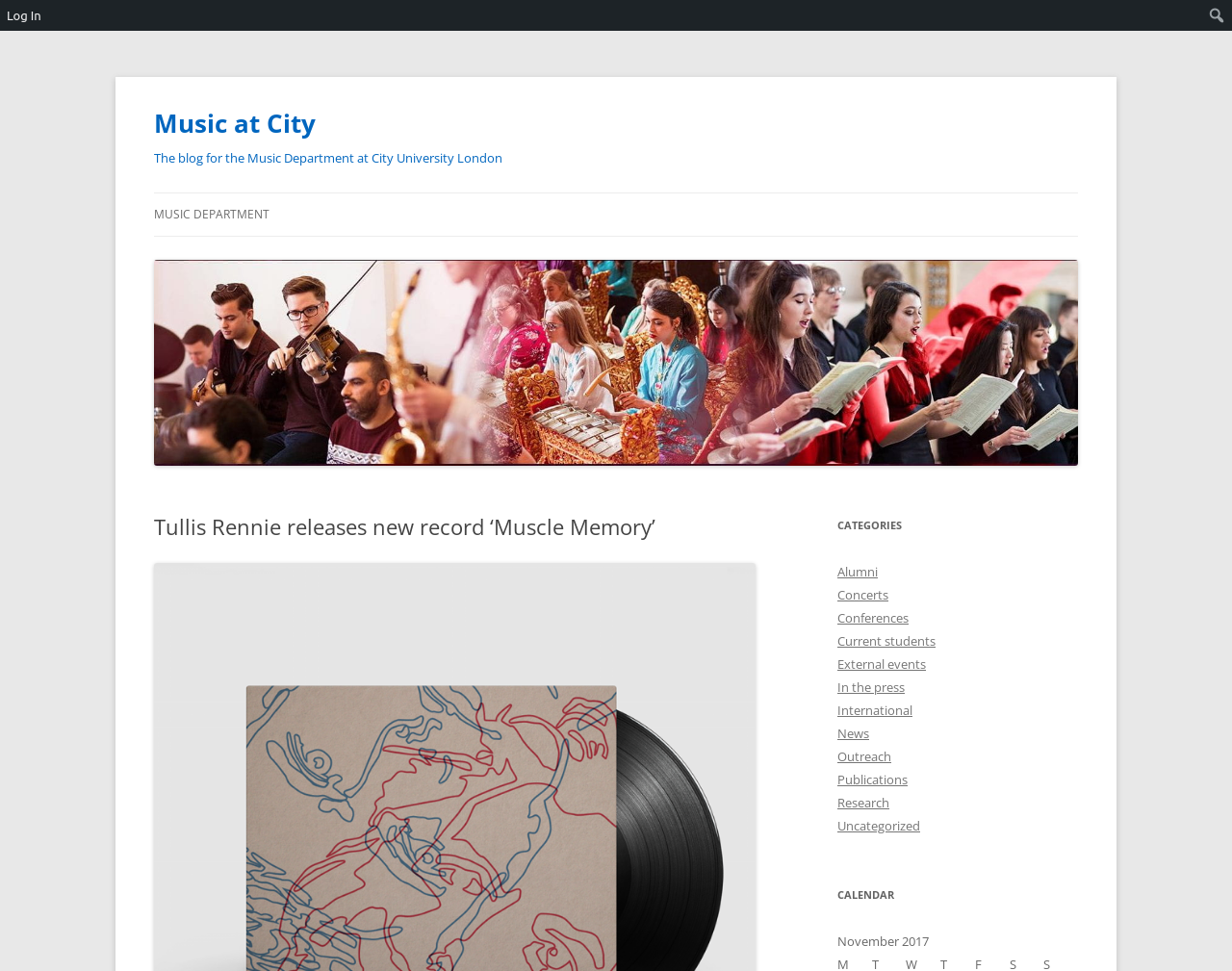Given the element description Outreach, identify the bounding box coordinates for the UI element on the webpage screenshot. The format should be (top-left x, top-left y, bottom-right x, bottom-right y), with values between 0 and 1.

[0.68, 0.77, 0.723, 0.788]